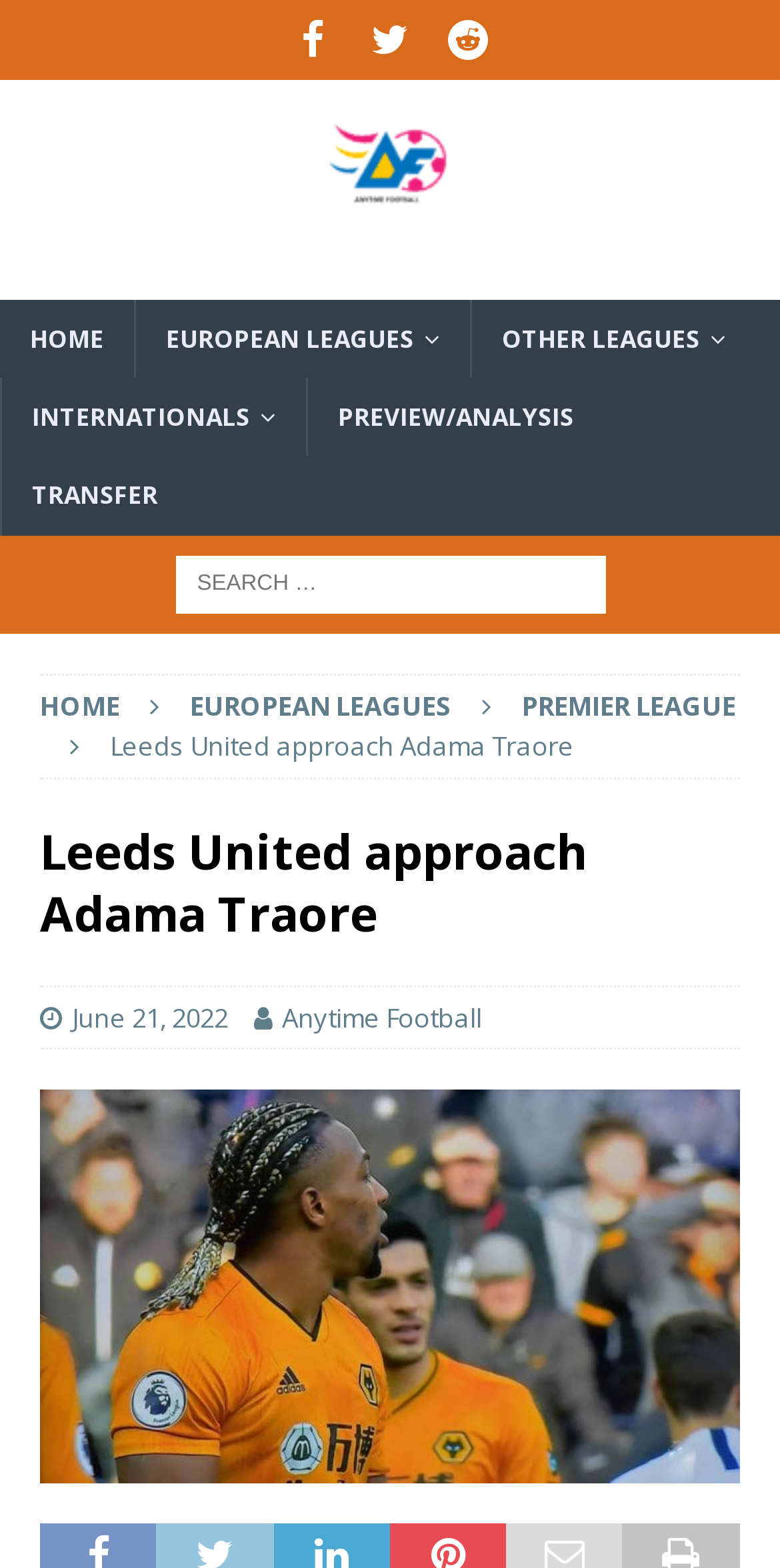What is the headline of the webpage?

Leeds United approach Adama Traore